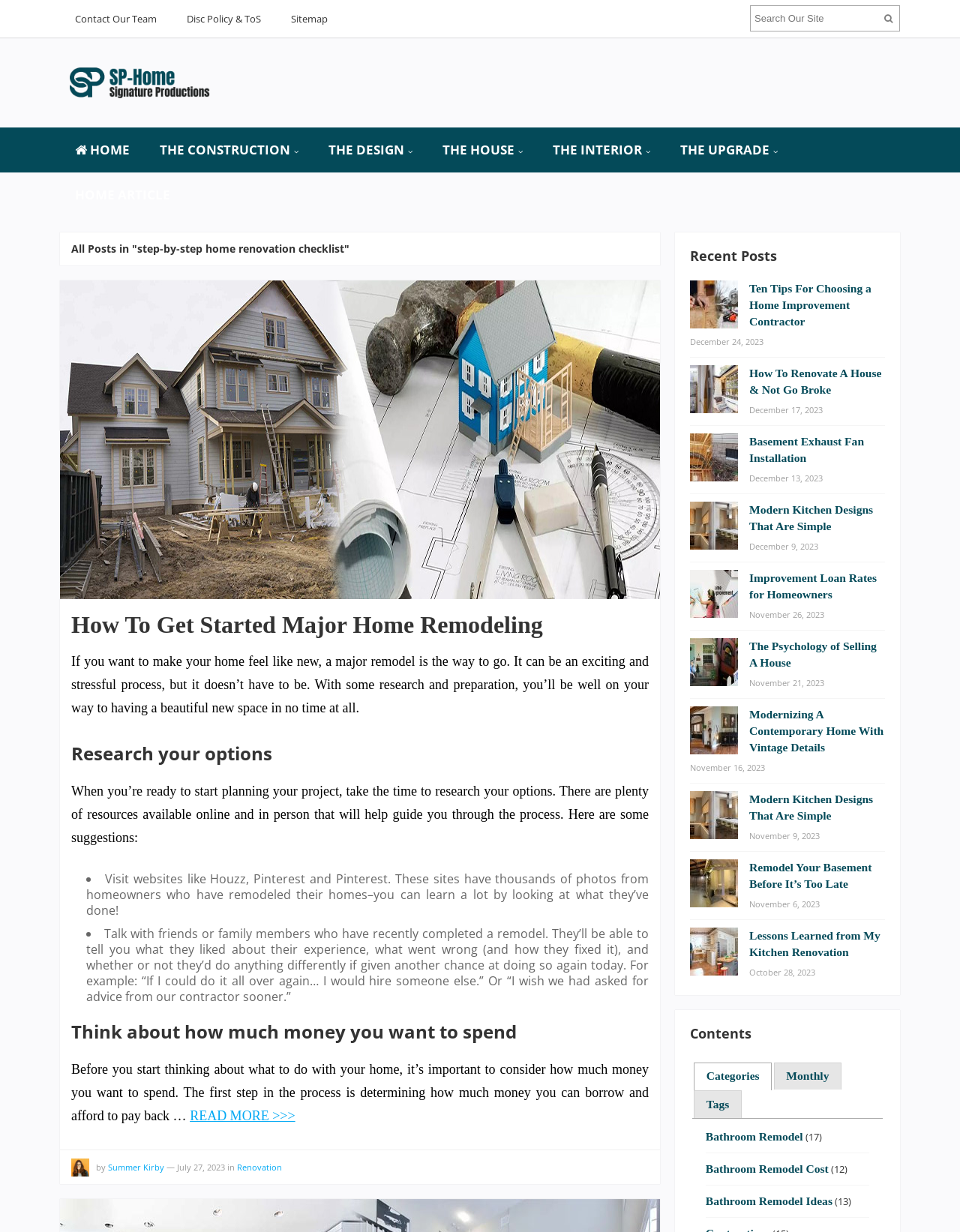Who is the author of the article 'How To Get Started Major Home Remodeling'?
Refer to the image and provide a one-word or short phrase answer.

Summer Kirby